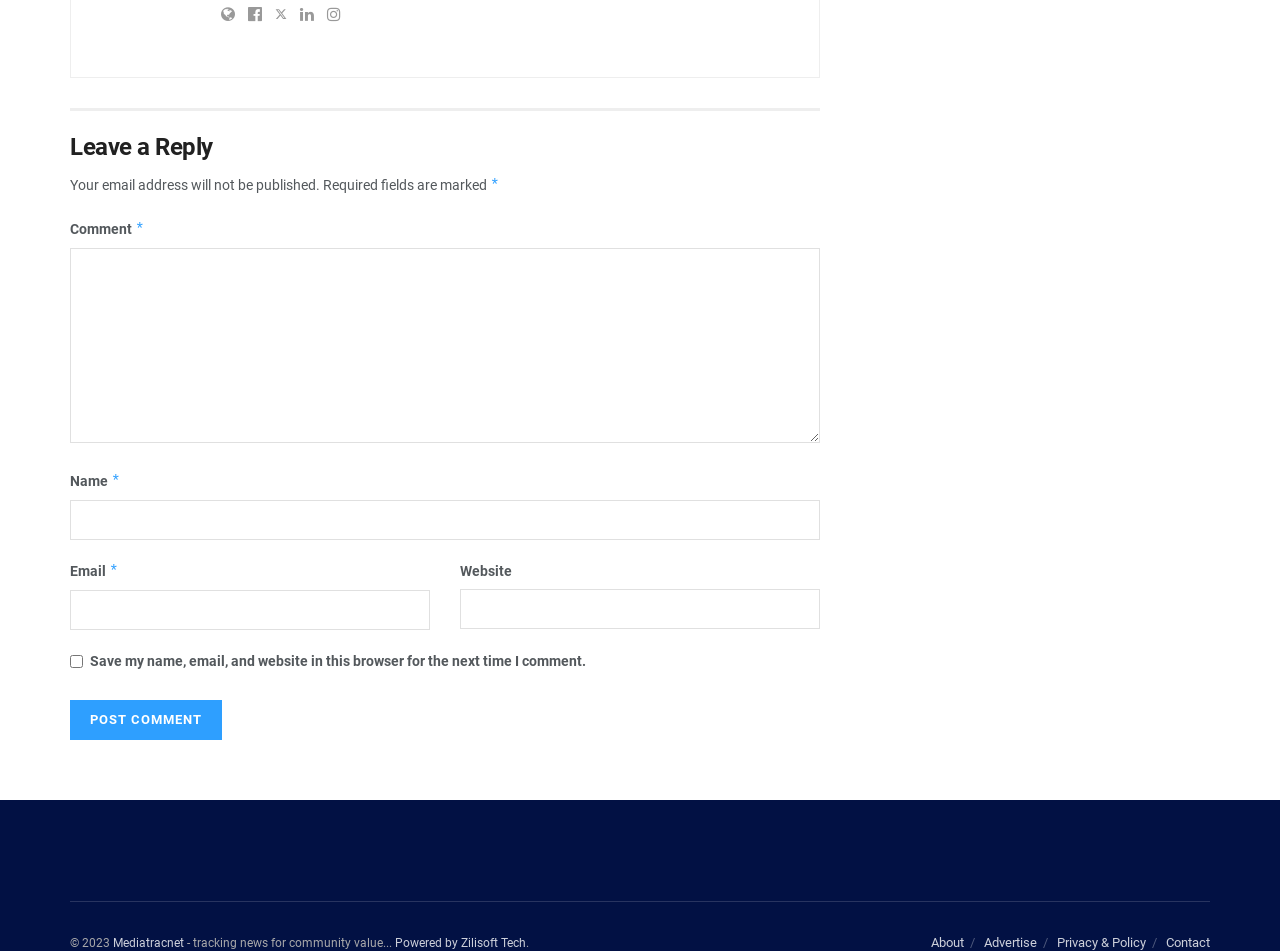Answer the following in one word or a short phrase: 
What is the function of the checkbox?

Save user data